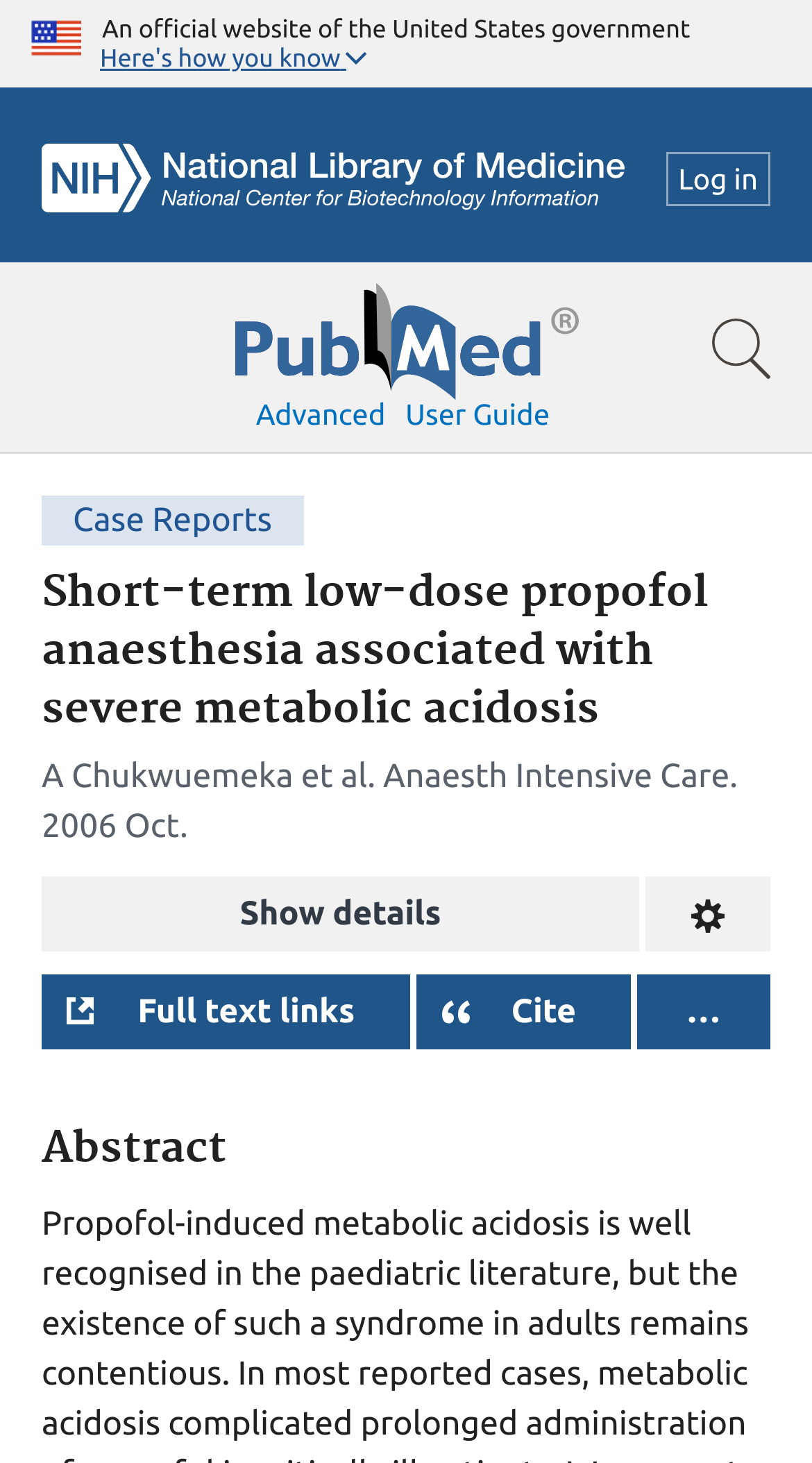Identify the main heading of the webpage and provide its text content.

Short-term low-dose propofol anaesthesia associated with severe metabolic acidosis